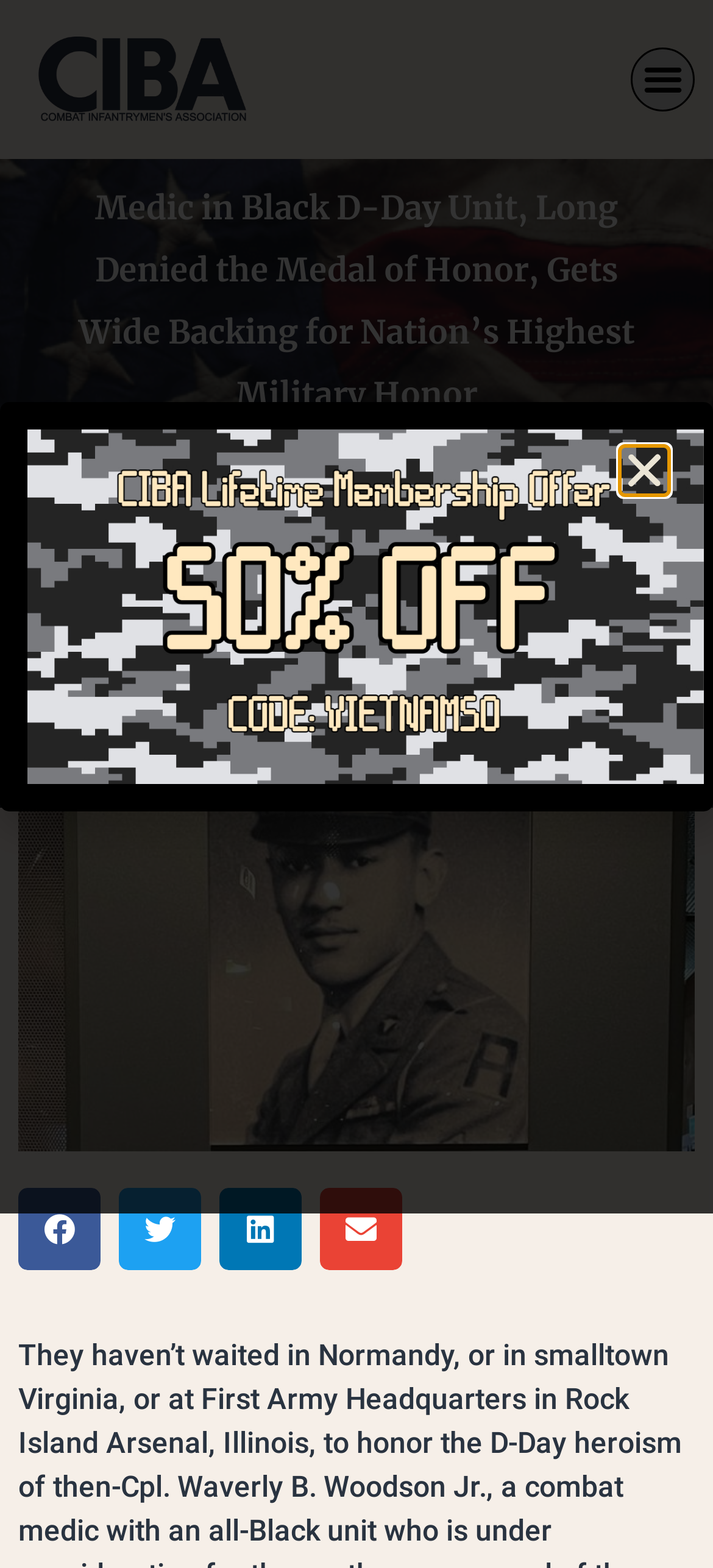Can you find the bounding box coordinates for the element that needs to be clicked to execute this instruction: "Share on facebook"? The coordinates should be given as four float numbers between 0 and 1, i.e., [left, top, right, bottom].

[0.026, 0.758, 0.141, 0.81]